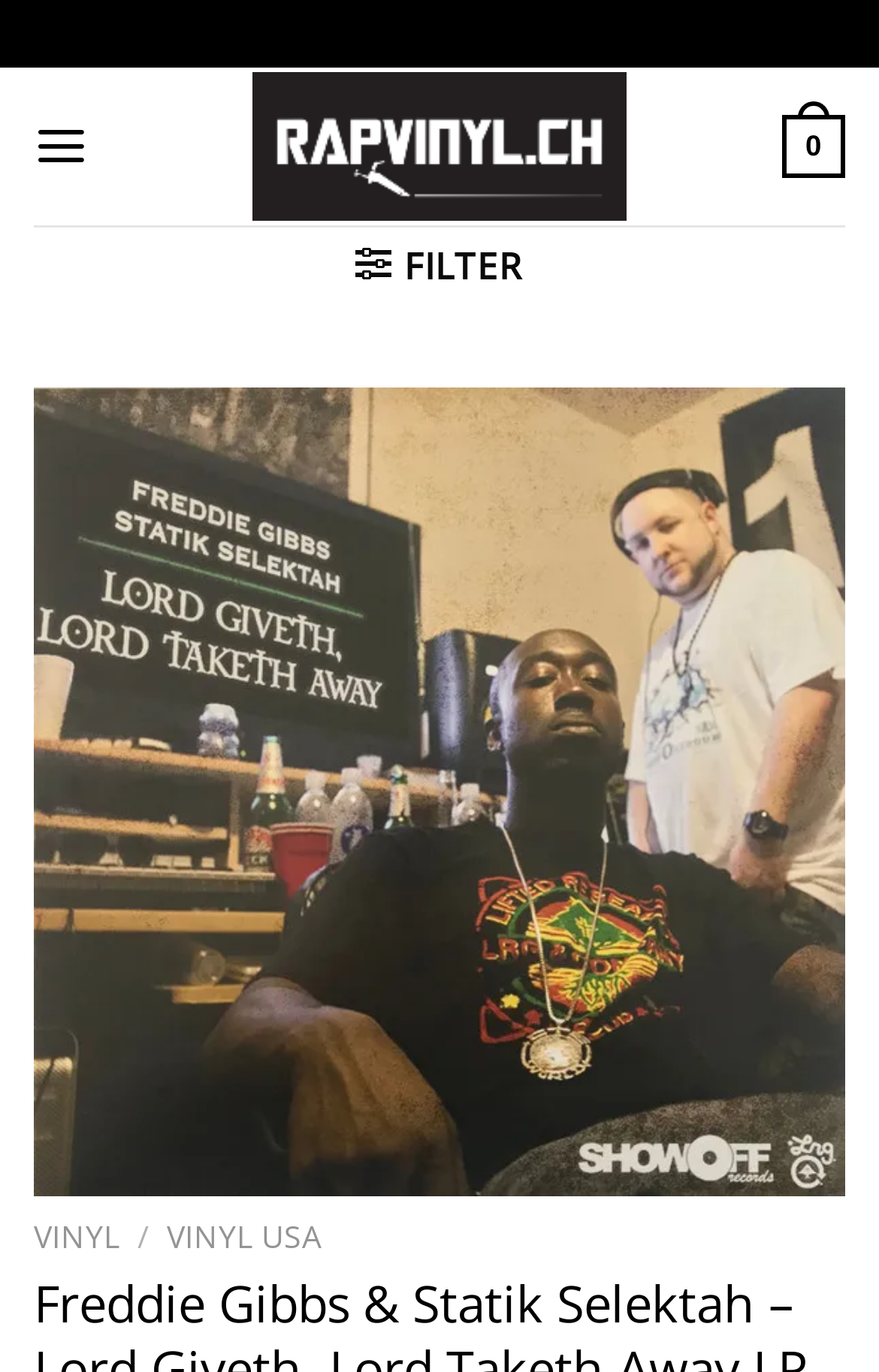Based on the image, please respond to the question with as much detail as possible:
What is the website's name?

The website's name can be found at the top of the page, where it says 'Rapvinyl.ch' in a link format.